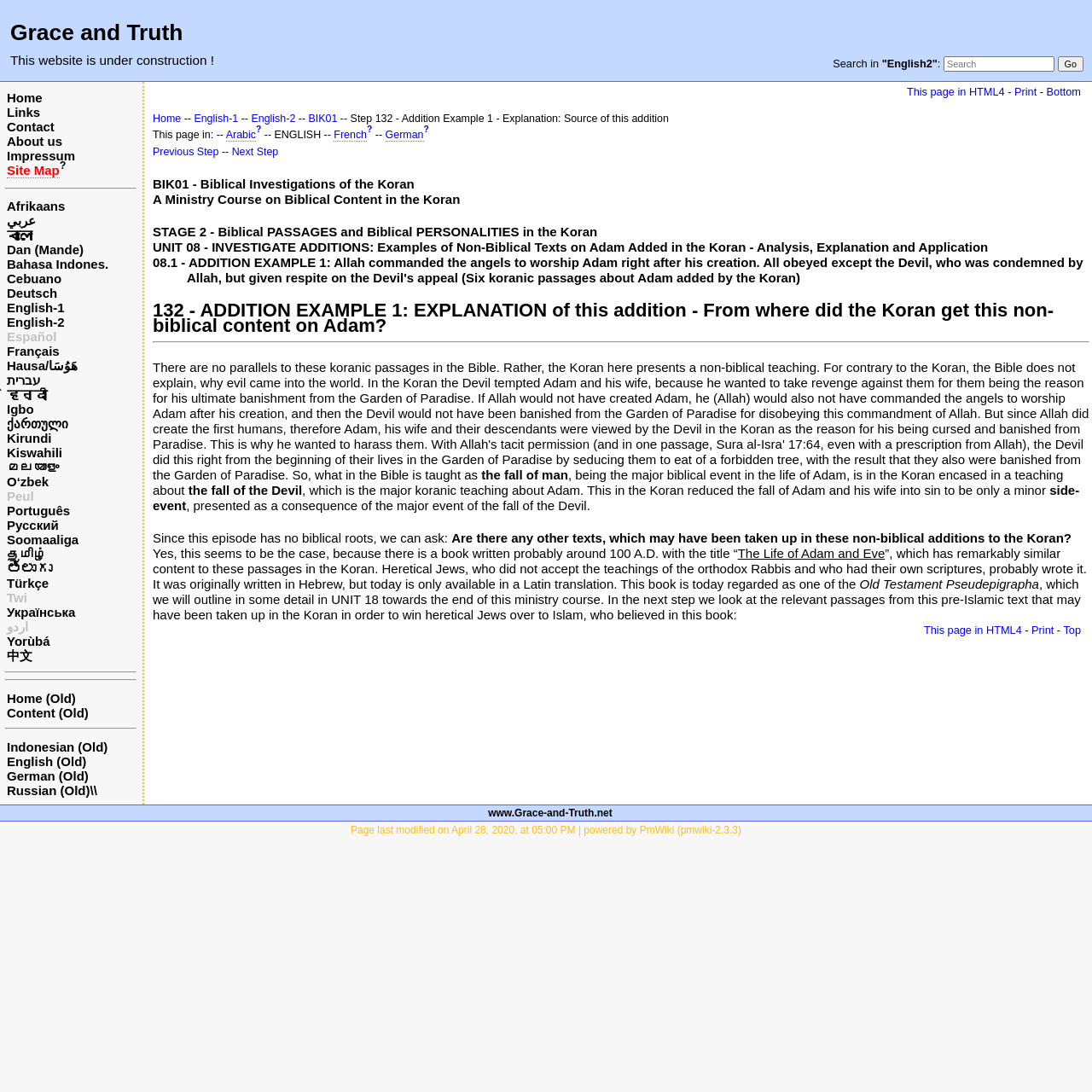Elaborate on the different components and information displayed on the webpage.

The webpage has a heading "Grace and Truth" at the top left corner. Below the heading, there is a notification "This website is under construction!" in a smaller font. 

To the right of the notification, there is a search bar with a label "Search in" and a dropdown menu with the option "English2". A "Go" button is located to the right of the search bar.

Below the search bar, there is a layout table that spans the entire width of the page. The table contains a list of links, including "Home", "Links", "Contact", "About us", "Impressum", "Site Map", and a question mark icon. 

Below the list of links, there is a horizontal separator line. Following the separator line, there is a list of language options, including Afrikaans, Arabic, Bengali, and many others. 

To the right of the language options, there is another horizontal separator line. Below the separator line, there are more links, including "Home (Old)", "Content (Old)", and language-specific options like "Indonesian (Old)" and "English (Old)".

In the main content area, there are several links and text elements. At the top, there are links to "This page in HTML4", "Print", and "Bottom". Below these links, there is a breadcrumb navigation menu with links to "Home", "English-1", "English-2", and "BIK01". The menu is followed by a descriptive text "Step 132 - Addition Example 1 - Explanation: Source of this addition".

Below the breadcrumb menu, there are more links and text elements, including a language selection menu with options like "Arabic", "English", and "French". There is also a link to "Previous Step" at the bottom left corner of the main content area.